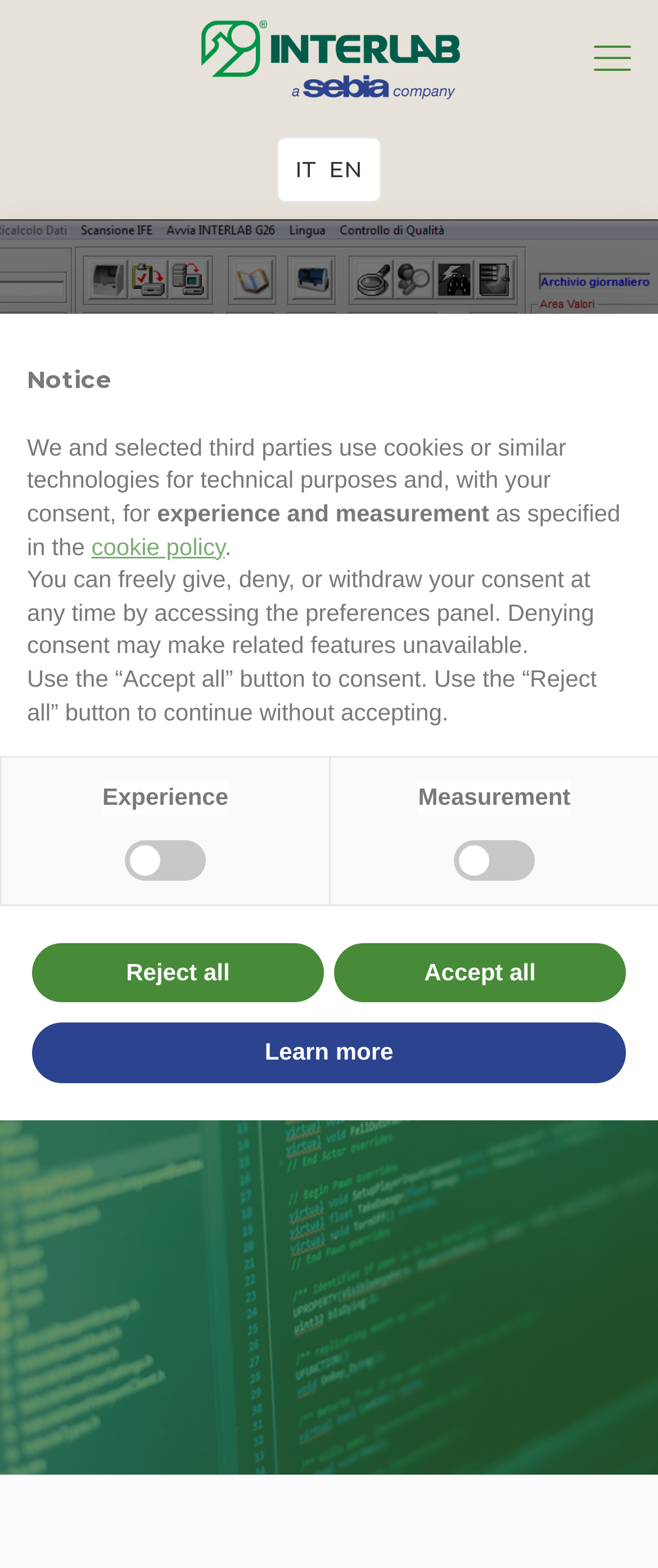What is the new generation of?
Please answer the question as detailed as possible based on the image.

The new generation is of Elfolaab because the heading 'THE NEW ELFOLAB GENERATION' is present on the webpage, indicating that Elfolaab is a product or service that has a new generation.